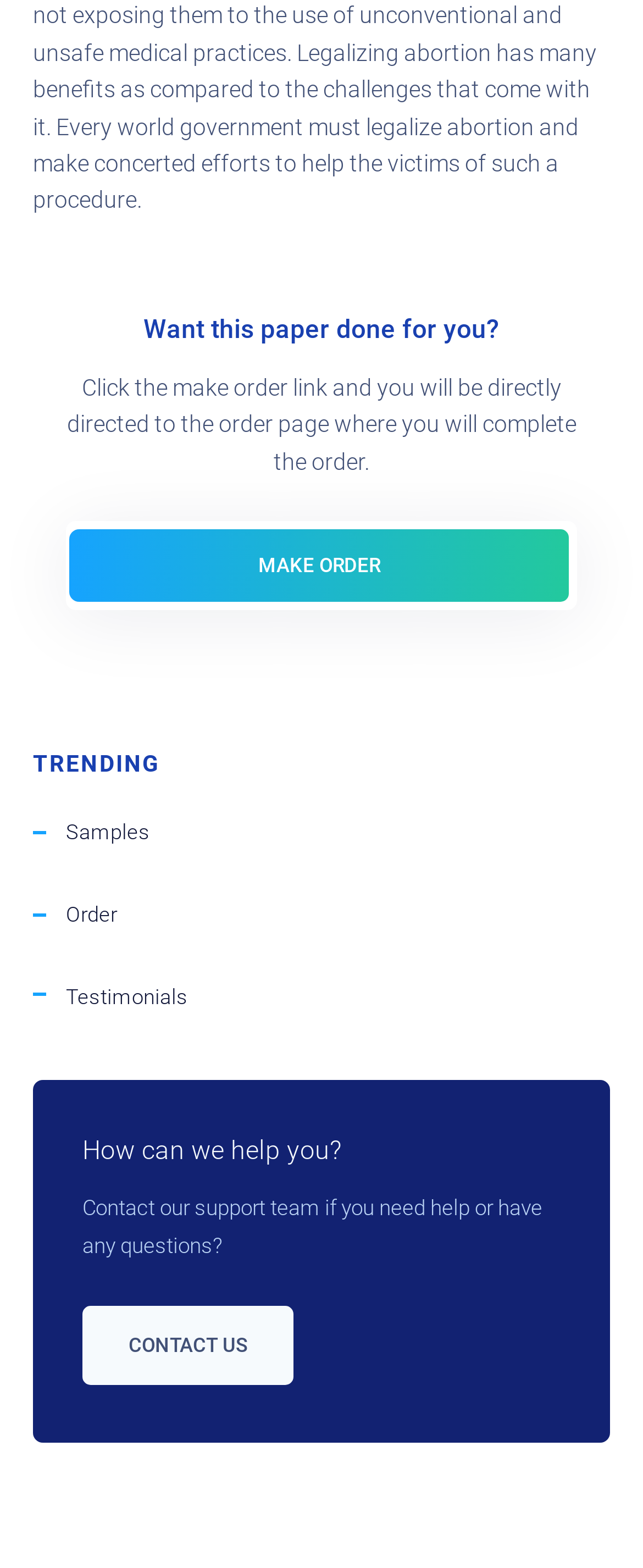Where can I find testimonials?
Please give a well-detailed answer to the question.

The webpage has a link 'Testimonials' under the 'TRENDING' section, which suggests that users can find testimonials by clicking on that link.